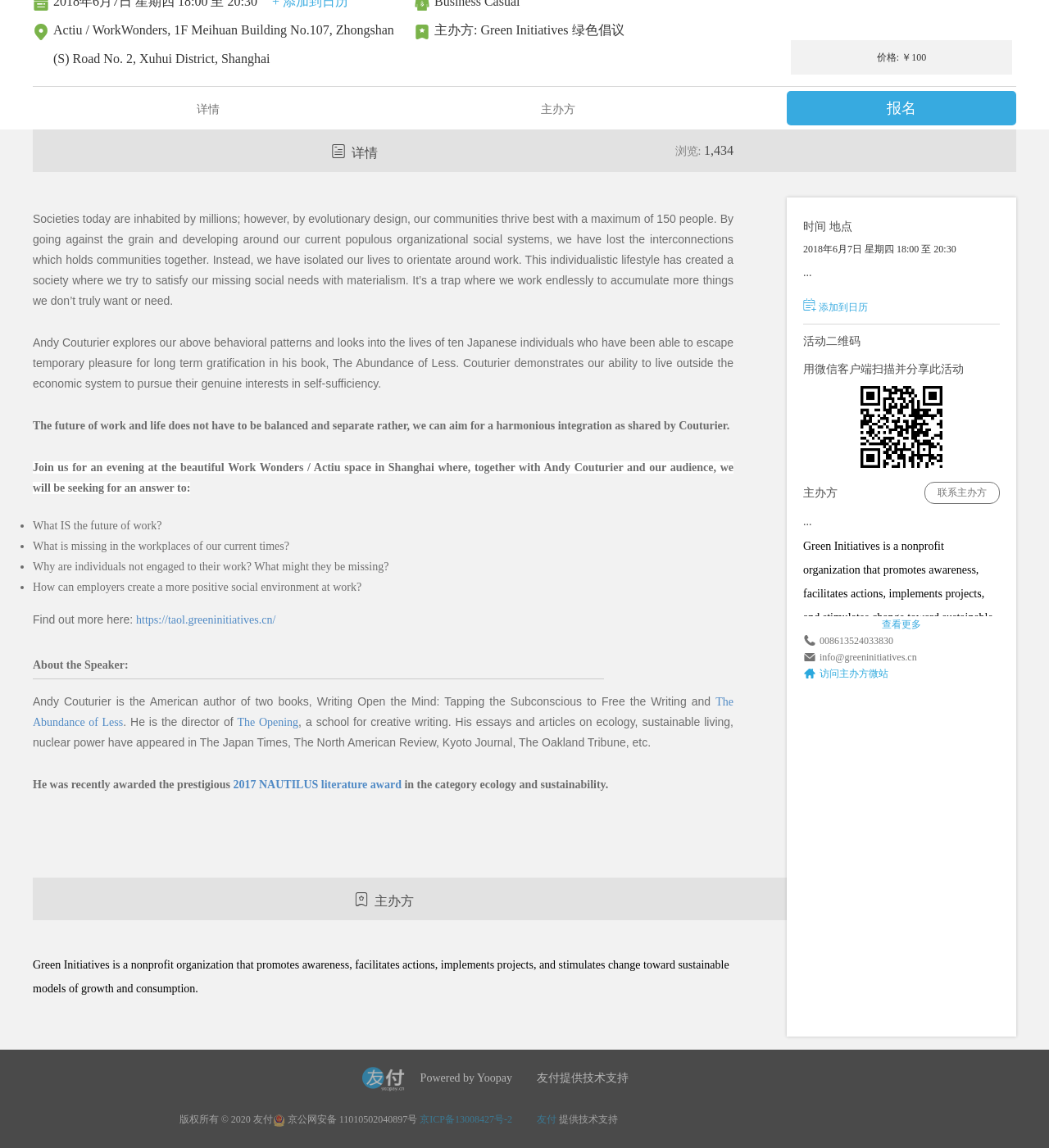From the webpage screenshot, identify the region described by Powered by Yoopay. Provide the bounding box coordinates as (top-left x, top-left y, bottom-right x, bottom-right y), with each value being a floating point number between 0 and 1.

[0.043, 0.922, 0.488, 0.957]